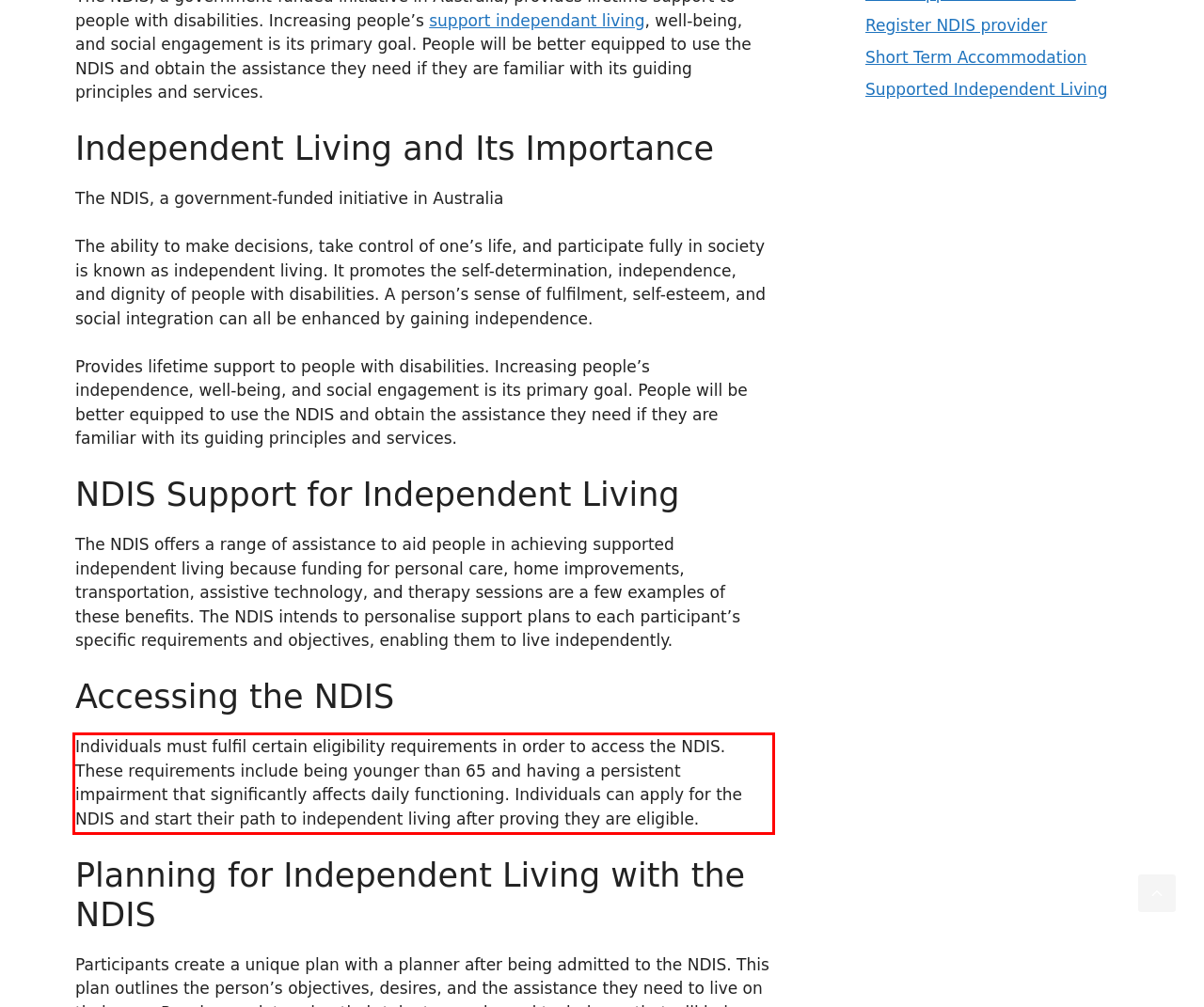Examine the webpage screenshot and use OCR to recognize and output the text within the red bounding box.

Individuals must fulfil certain eligibility requirements in order to access the NDIS. These requirements include being younger than 65 and having a persistent impairment that significantly affects daily functioning. Individuals can apply for the NDIS and start their path to independent living after proving they are eligible.